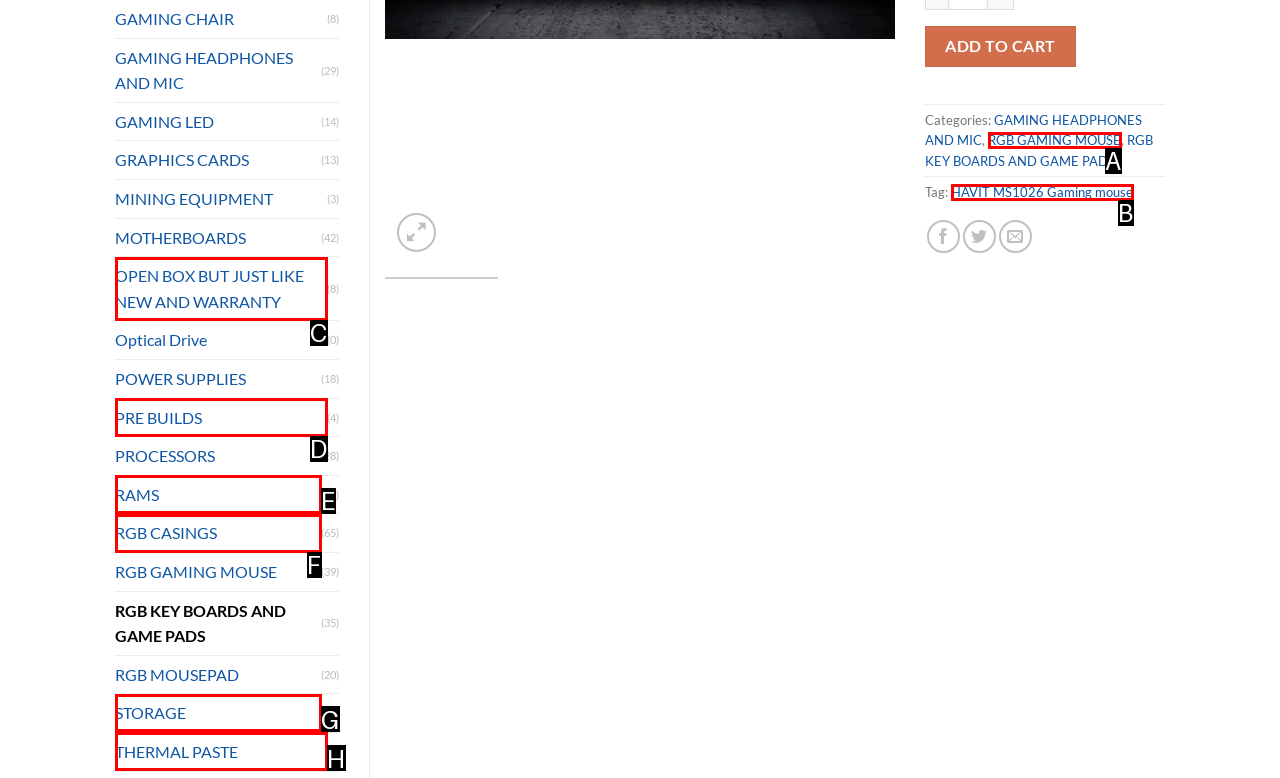From the given choices, indicate the option that best matches: Facilities
State the letter of the chosen option directly.

None